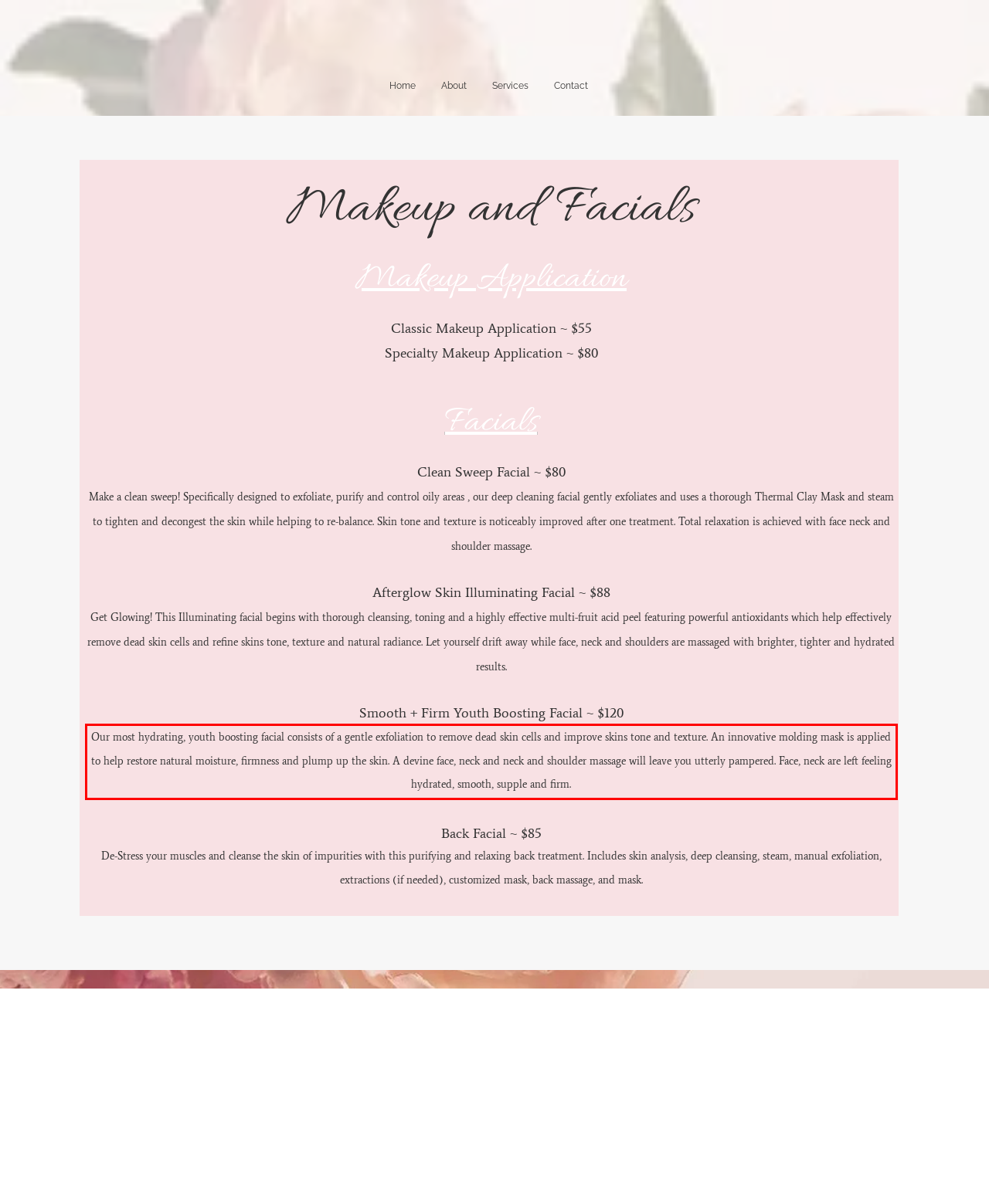Within the screenshot of the webpage, locate the red bounding box and use OCR to identify and provide the text content inside it.

Our most hydrating, youth boosting facial consists of a gentle exfoliation to remove dead skin cells and improve skins tone and texture. An innovative molding mask is applied to help restore natural moisture, firmness and plump up the skin. A devine face, neck and neck and shoulder massage will leave you utterly pampered. Face, neck are left feeling hydrated, smooth, supple and firm.